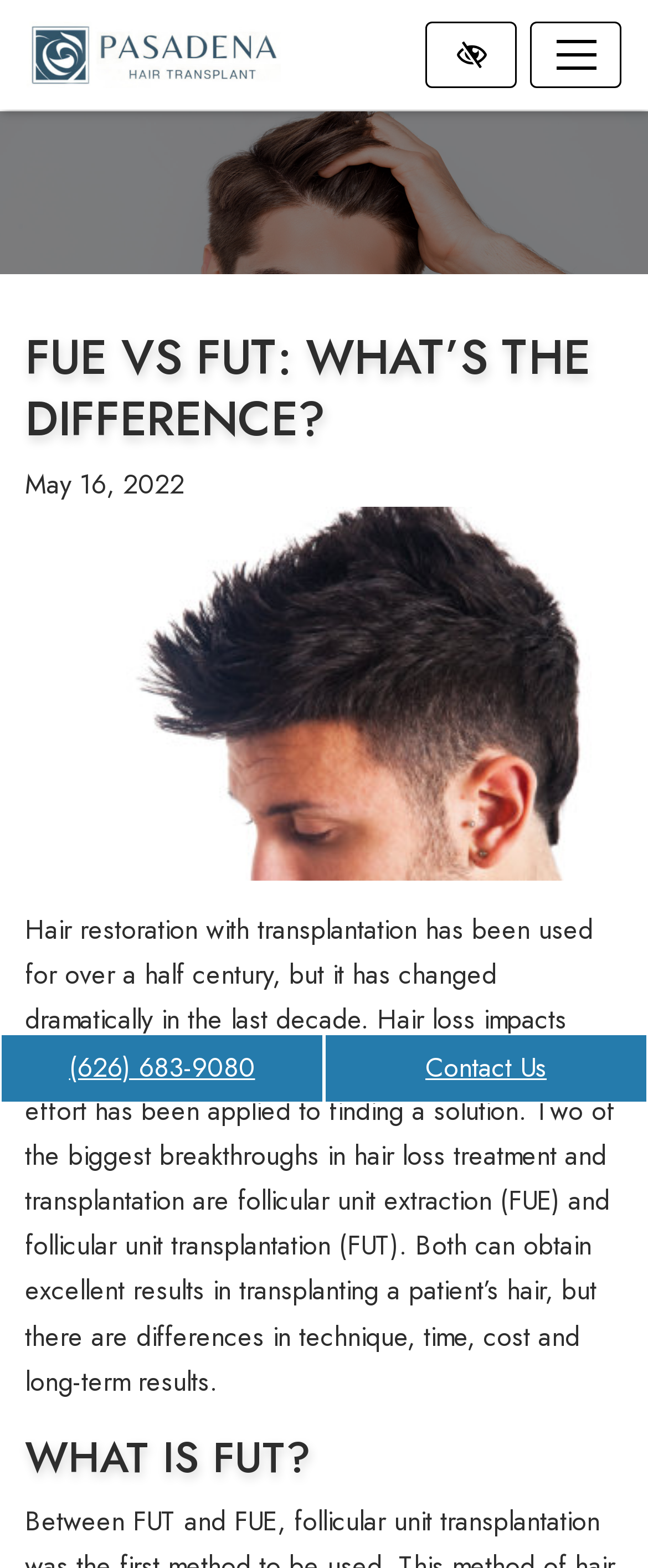Respond with a single word or phrase:
What are the two breakthroughs in hair loss treatment?

FUE and FUT